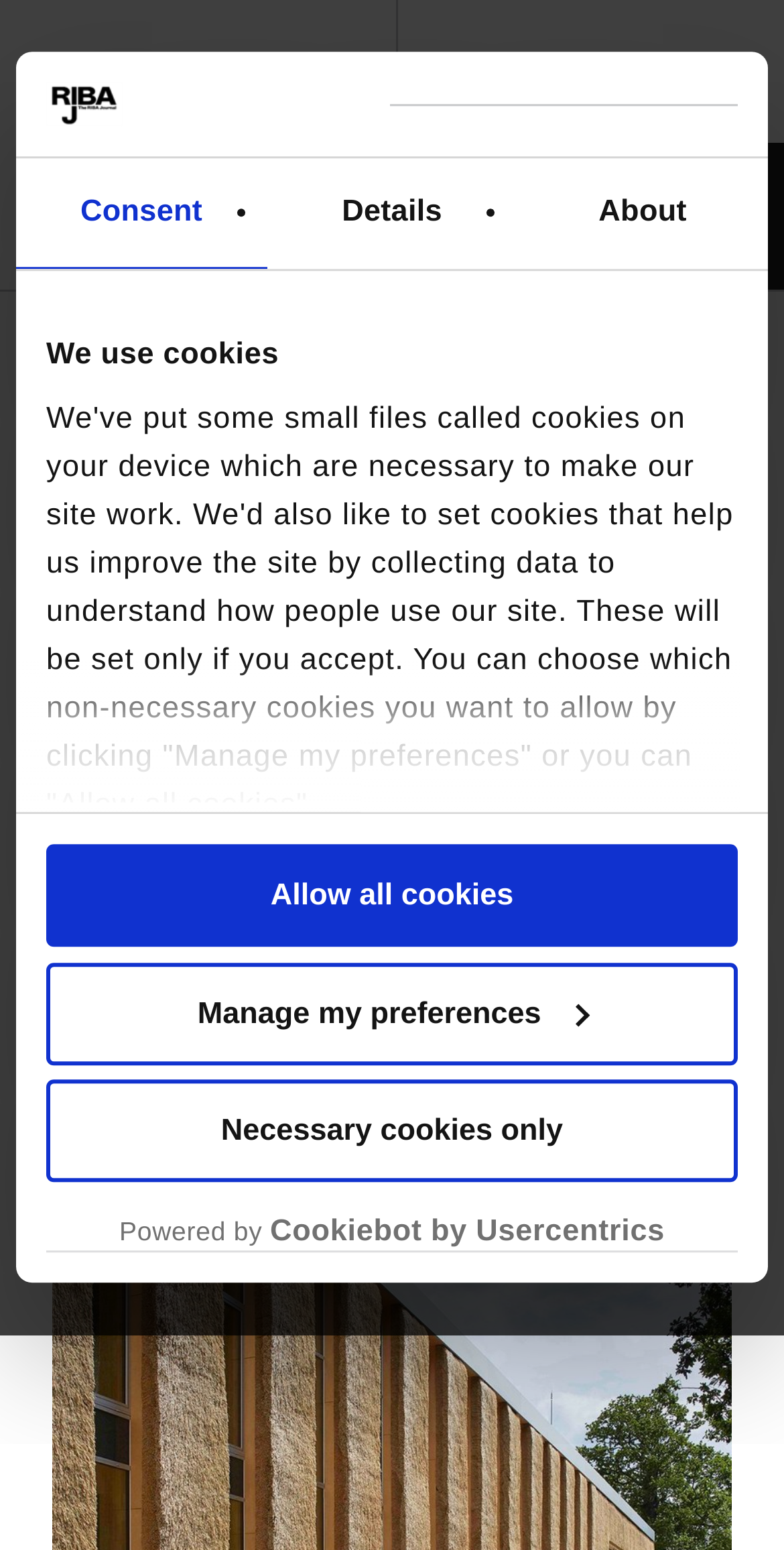Please provide a one-word or short phrase answer to the question:
What is the name of the university?

University of East Anglia